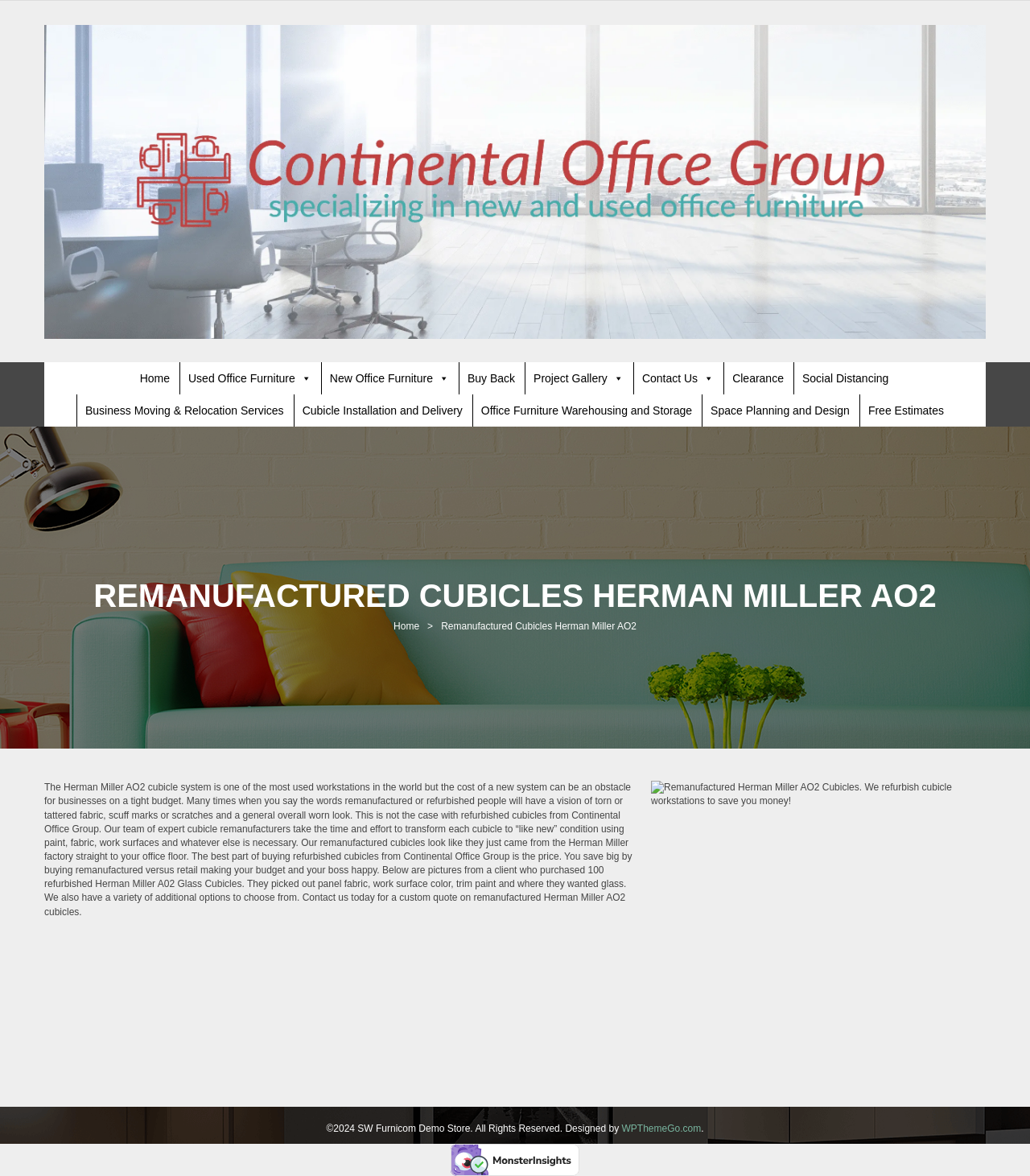What is the copyright year?
Using the information from the image, provide a comprehensive answer to the question.

The copyright year can be found at the bottom of the webpage, where it says '©2024 SW Furnicom Demo Store. All Rights Reserved.'.